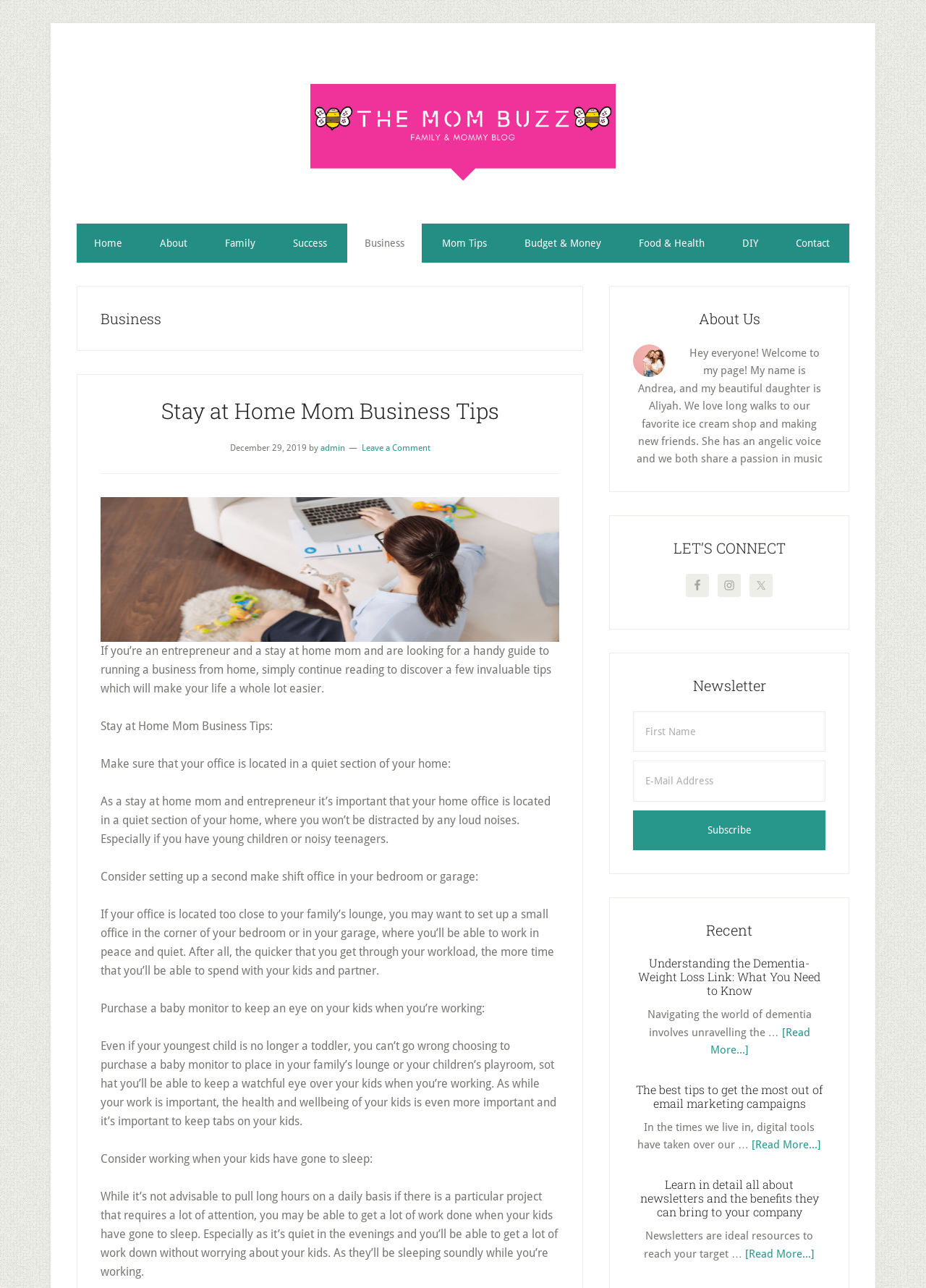Can you show the bounding box coordinates of the region to click on to complete the task described in the instruction: "Click the 'Stay at Home Mom Business Tips' link"?

[0.174, 0.308, 0.539, 0.33]